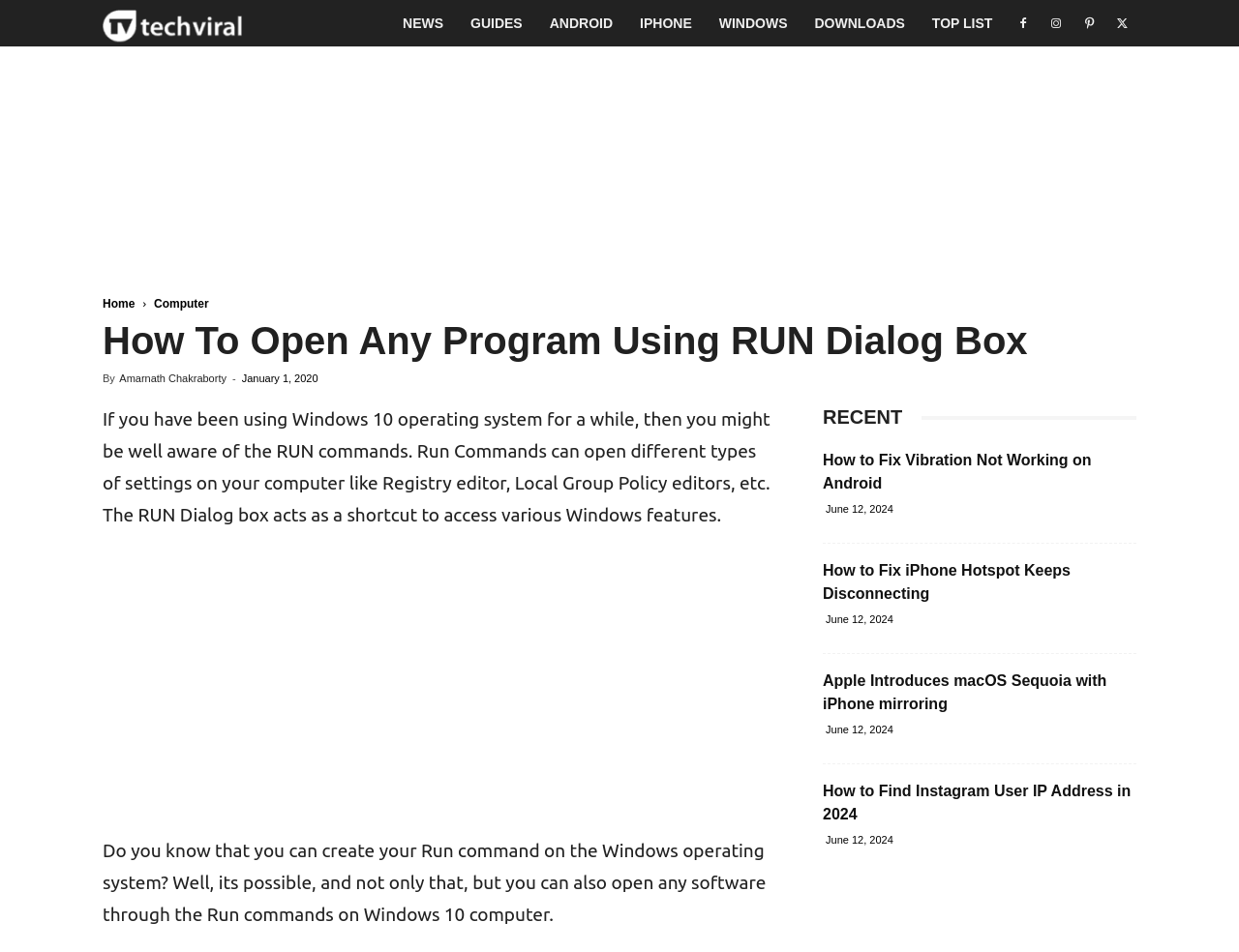For the following element description, predict the bounding box coordinates in the format (top-left x, top-left y, bottom-right x, bottom-right y). All values should be floating point numbers between 0 and 1. Description: TOP LIST

[0.741, 0.0, 0.812, 0.049]